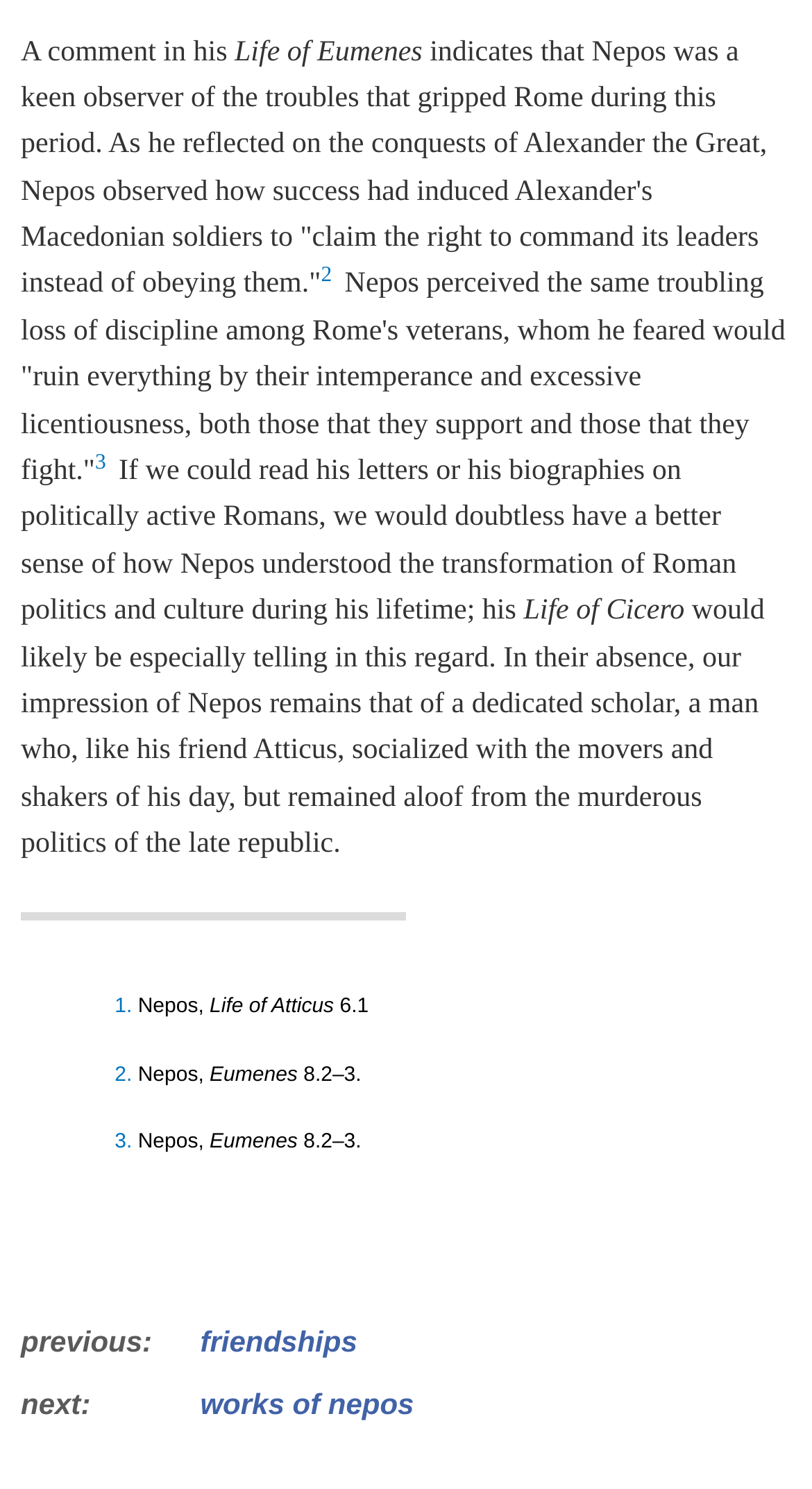What is the text of the last link on the webpage?
Using the image, give a concise answer in the form of a single word or short phrase.

works of nepos